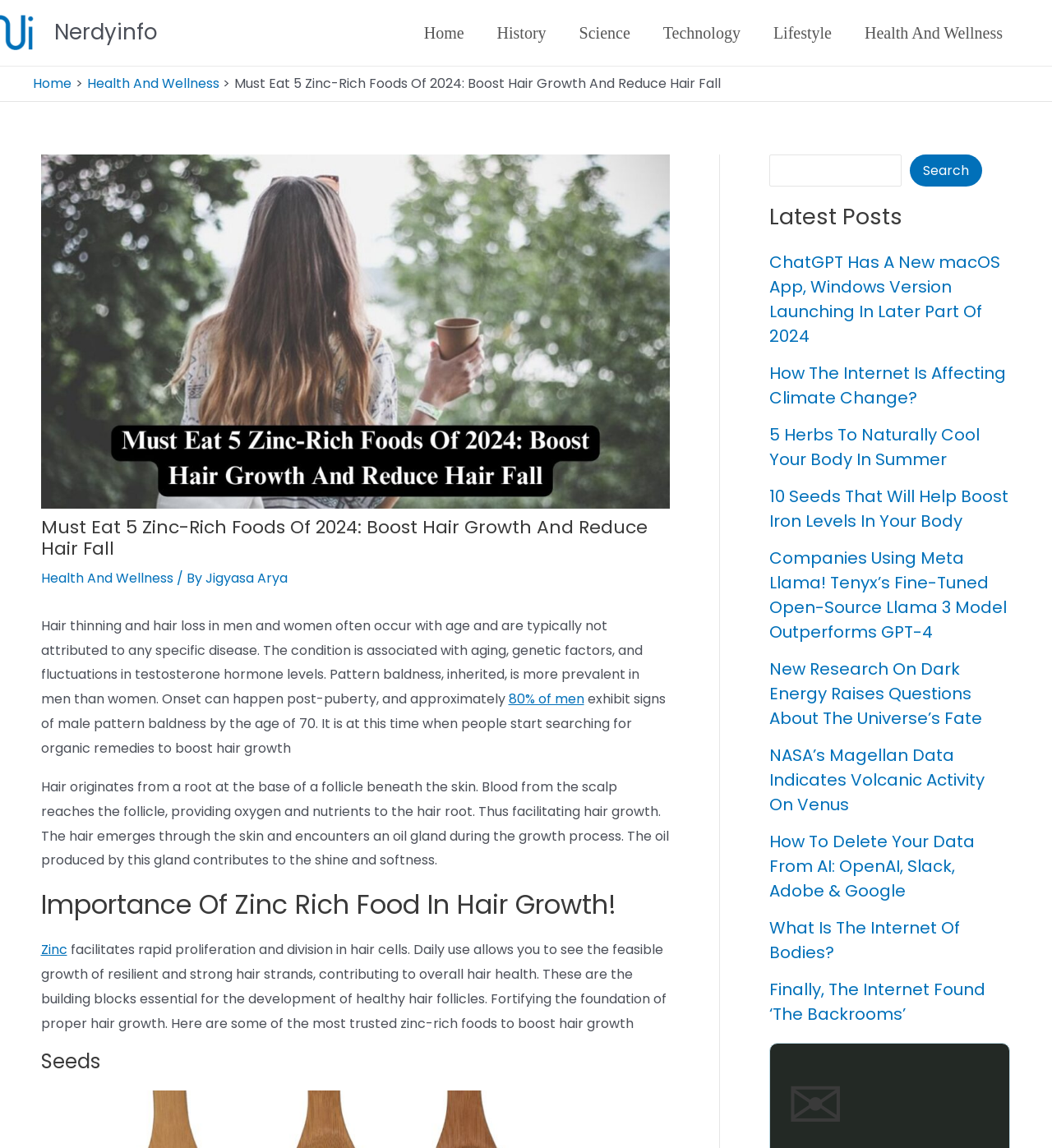What is the category of the article under which it is classified?
Use the image to answer the question with a single word or phrase.

Health And Wellness